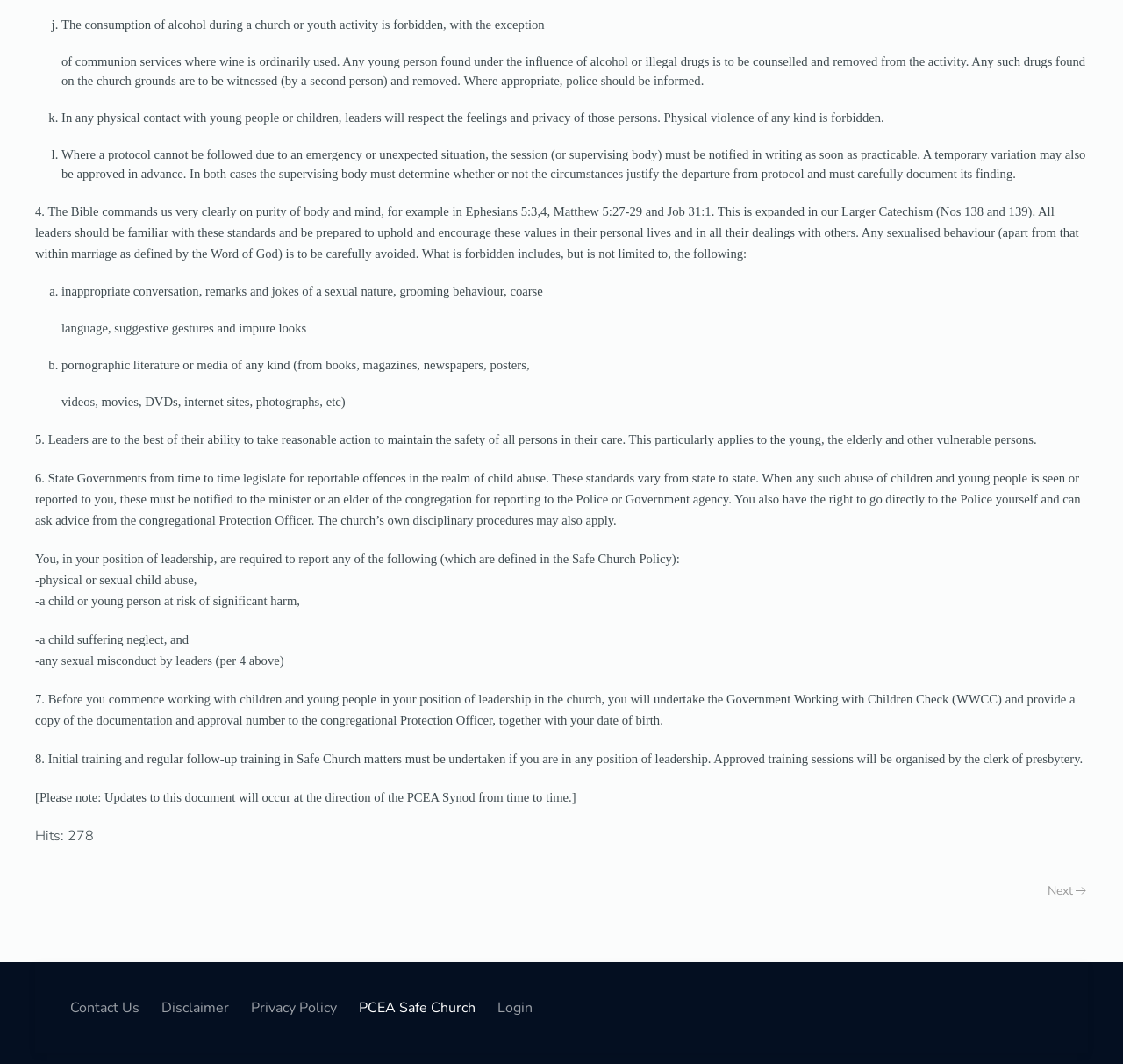What is forbidden during church or youth activities?
Answer with a single word or short phrase according to what you see in the image.

Alcohol consumption